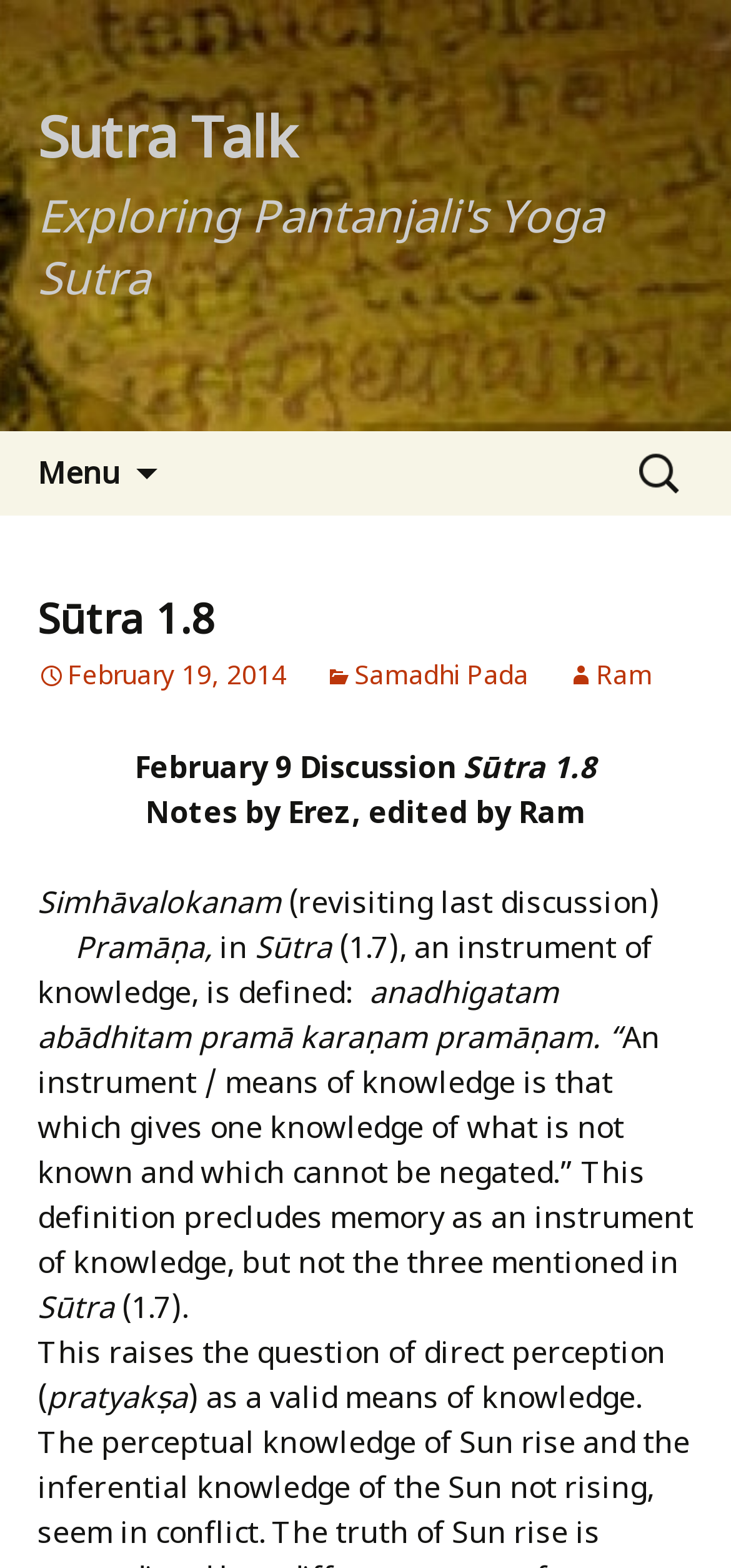Who is the author of the current discussion?
Please answer the question with a single word or phrase, referencing the image.

Erez